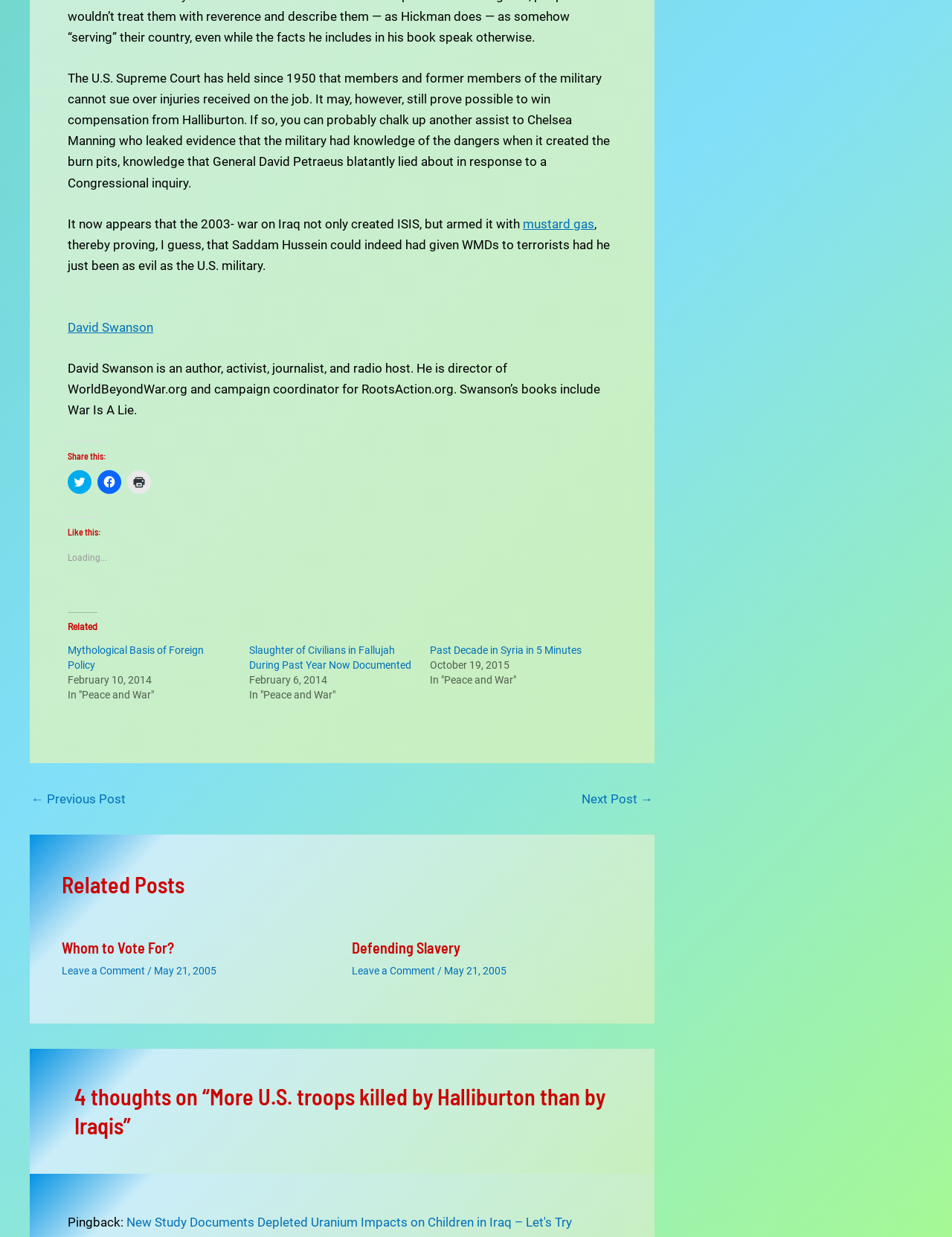Pinpoint the bounding box coordinates of the element to be clicked to execute the instruction: "Join now".

None